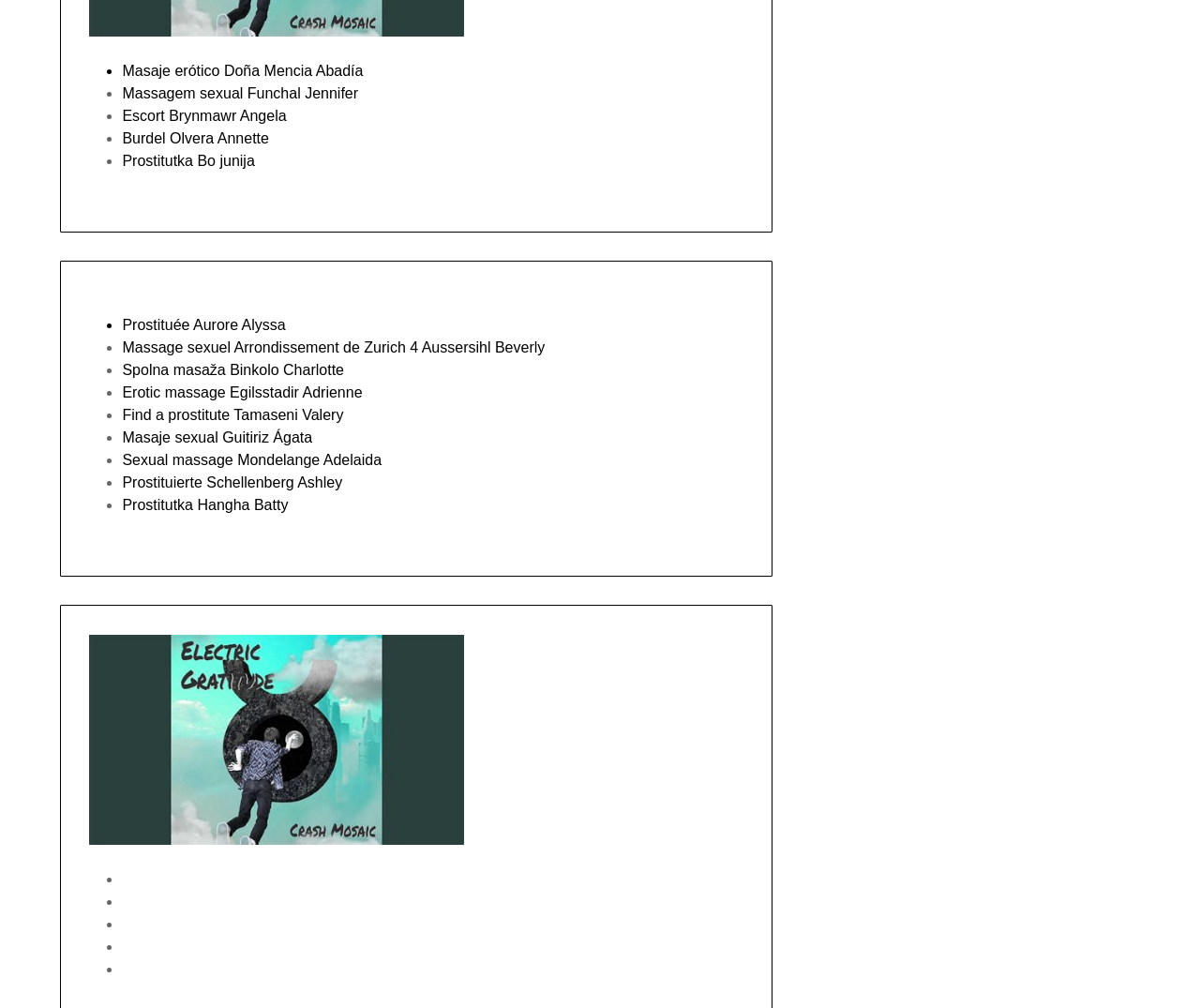Determine the bounding box coordinates of the UI element that matches the following description: "Masaje erótico Doña Mencia Abadía". The coordinates should be four float numbers between 0 and 1 in the format [left, top, right, bottom].

[0.102, 0.062, 0.303, 0.078]